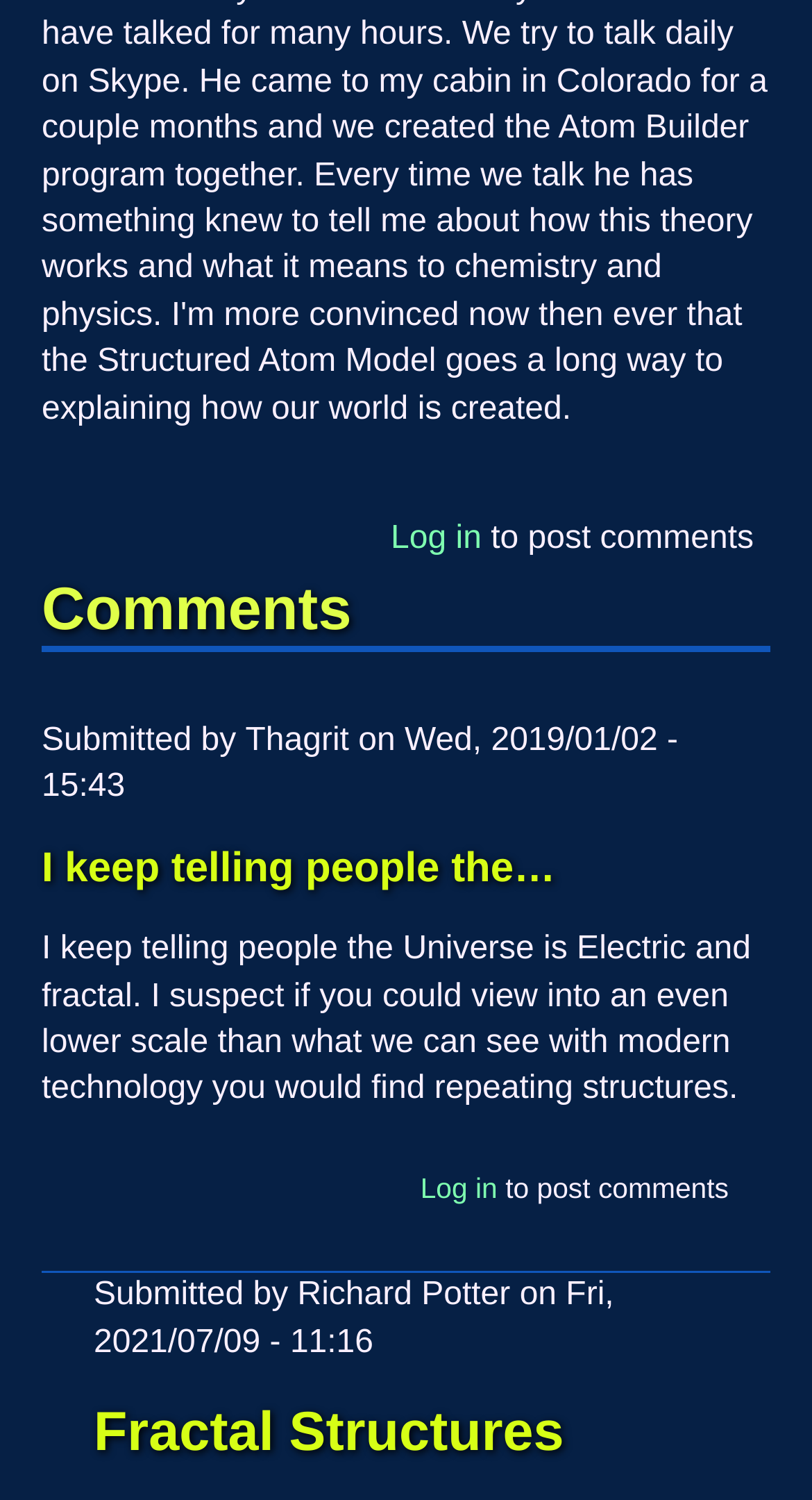Please provide a one-word or phrase answer to the question: 
What is the date of the second comment?

Fri, 2021/07/09 - 11:16